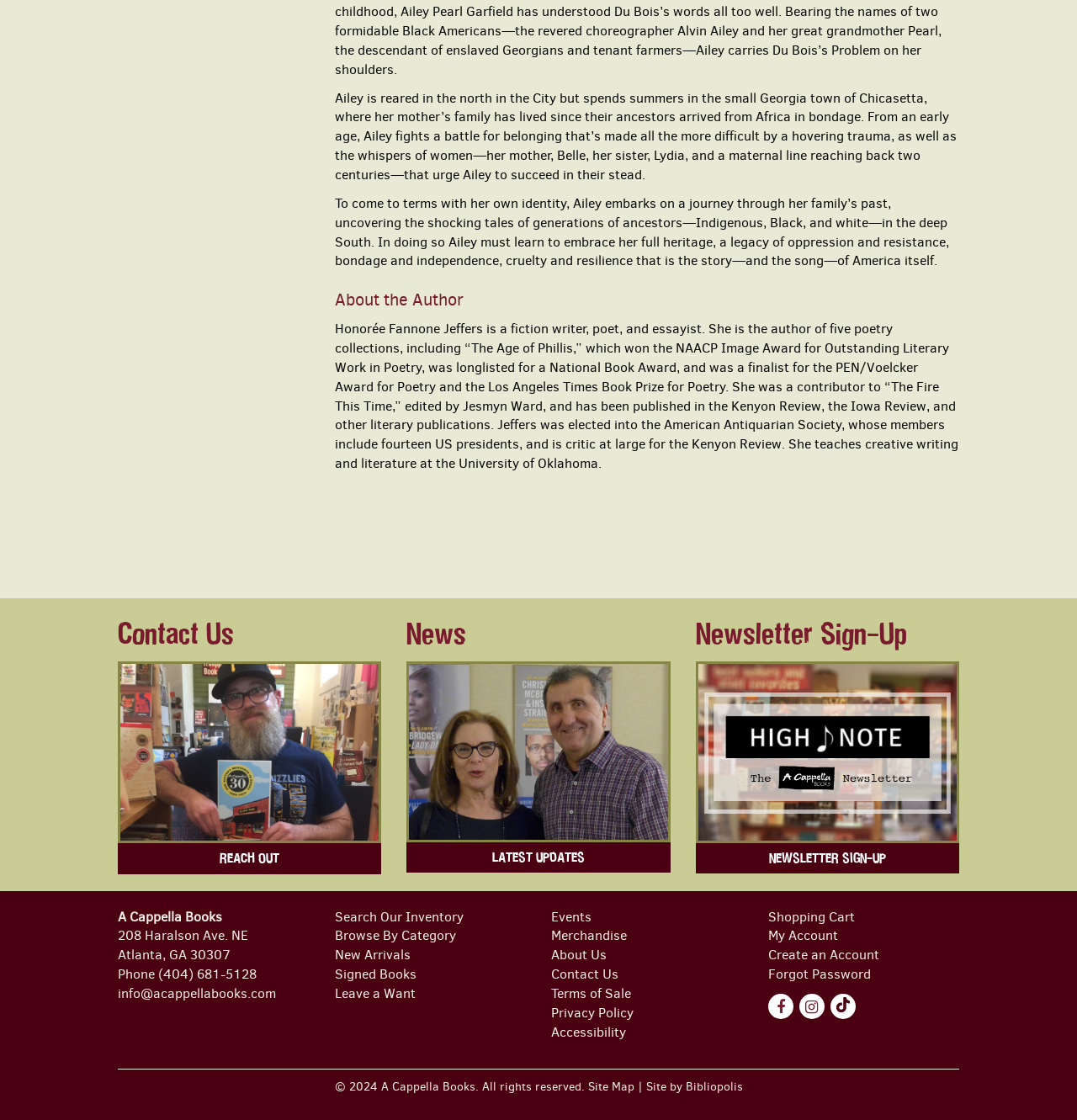Please identify the bounding box coordinates of the clickable area that will allow you to execute the instruction: "Call the bookstore".

[0.147, 0.862, 0.238, 0.878]